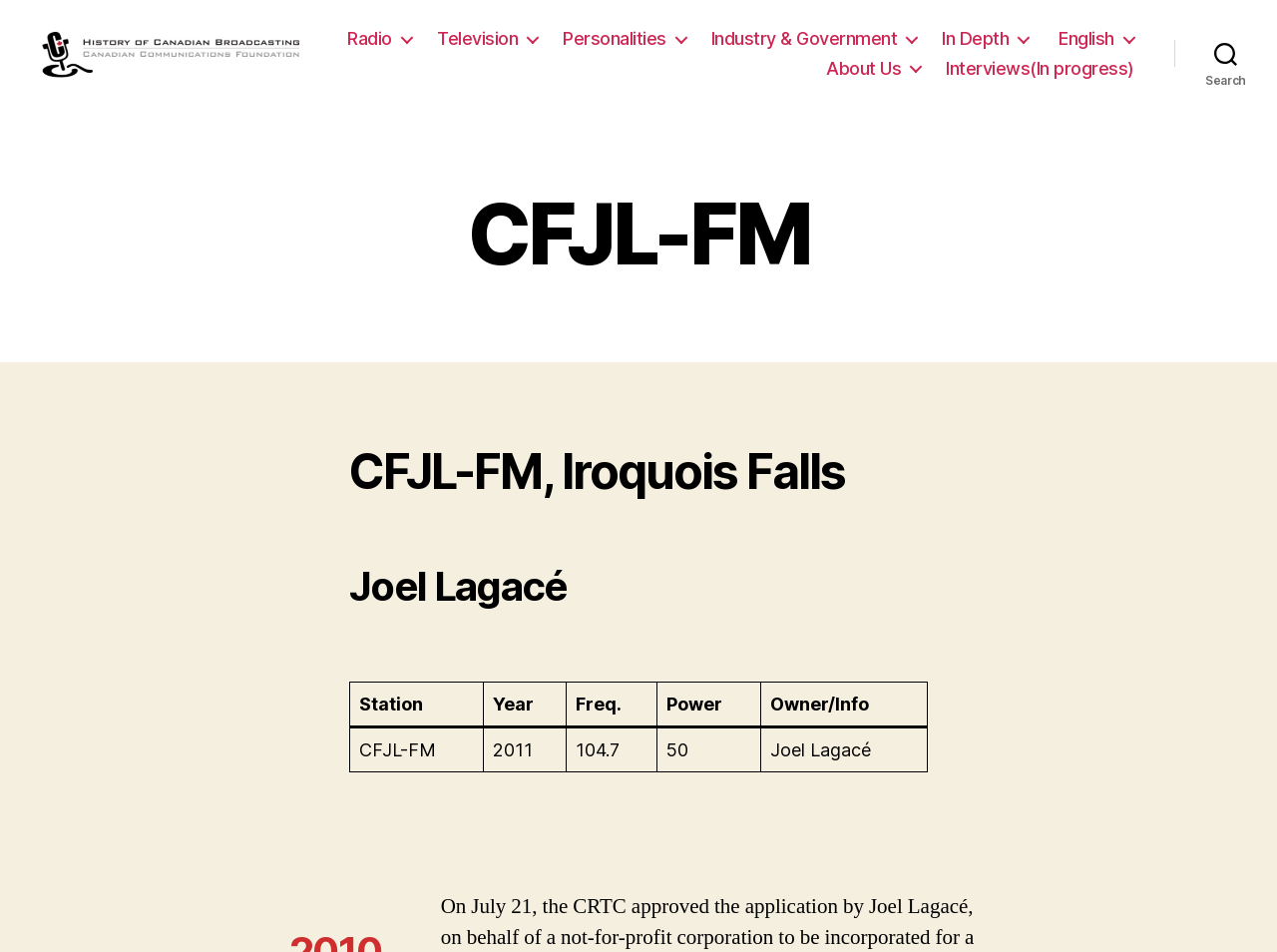Using the information in the image, give a comprehensive answer to the question: 
Who is the owner of CFJL-FM?

According to the table, the 'Owner/Info' column shows the value 'Joel Lagacé', which suggests that Joel Lagacé is the owner of CFJL-FM.